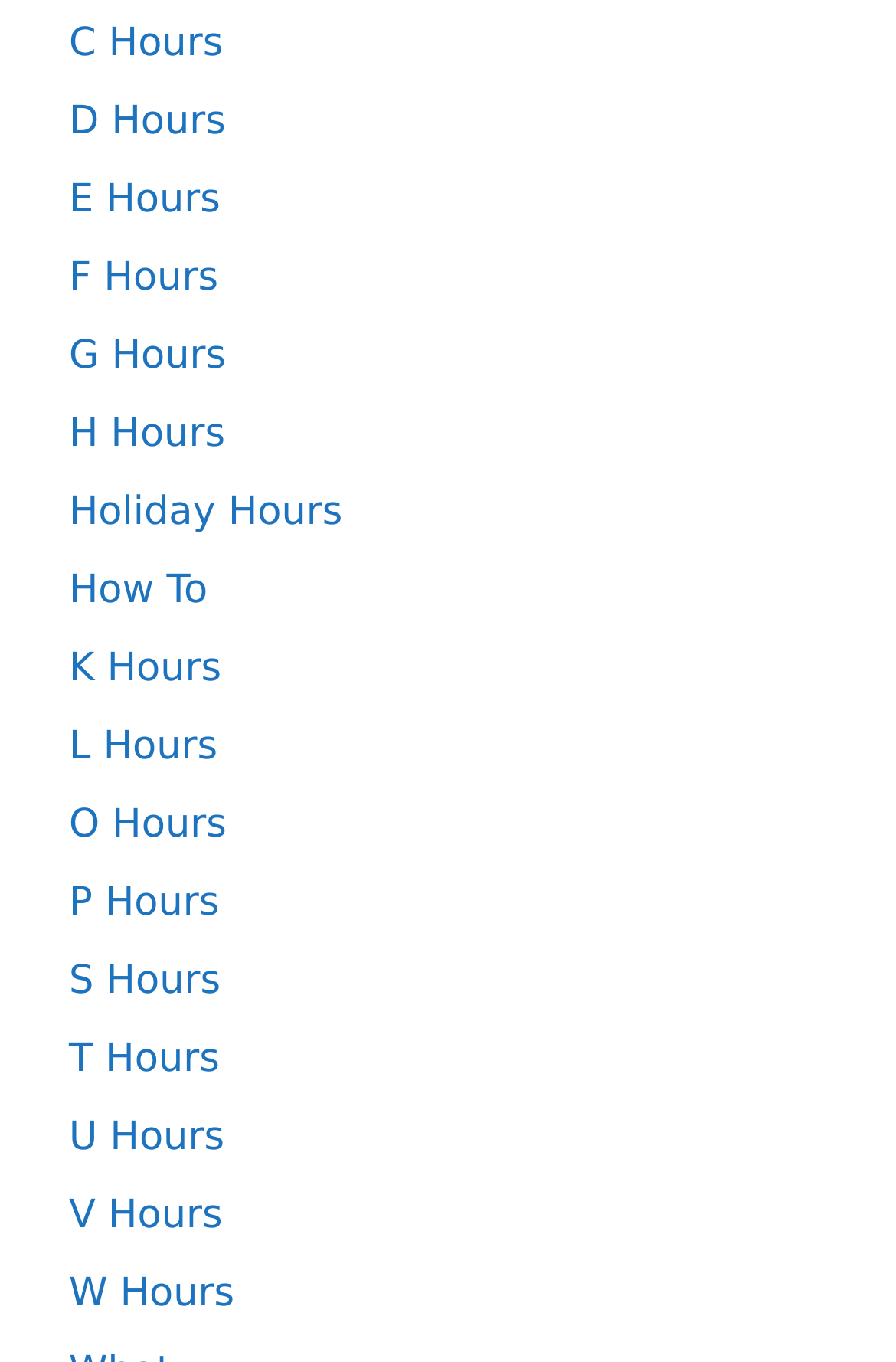Please specify the bounding box coordinates of the clickable section necessary to execute the following command: "View C Hours".

[0.077, 0.016, 0.249, 0.05]